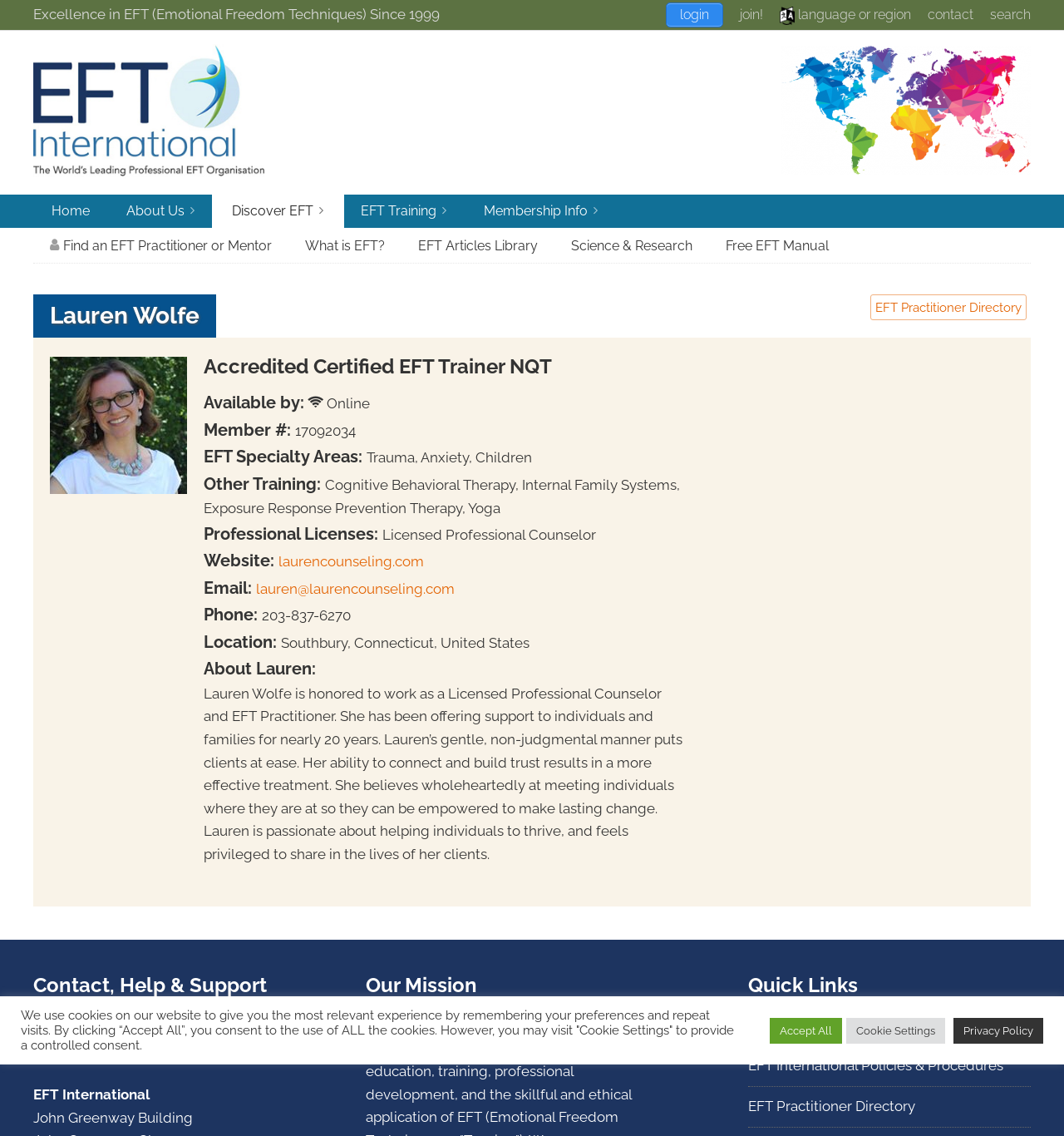Please provide a brief answer to the question using only one word or phrase: 
What is the location of Lauren Wolfe?

Southbury, Connecticut, United States